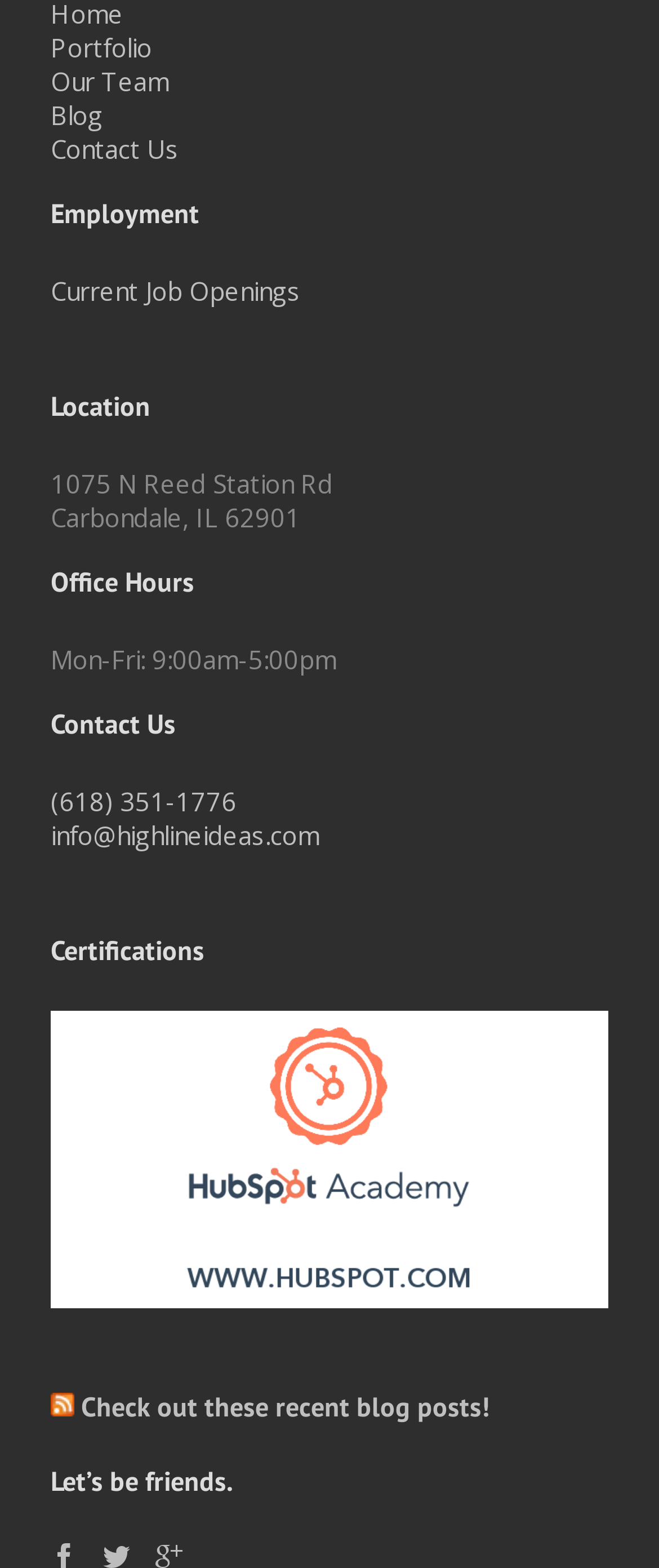Please identify the bounding box coordinates for the region that you need to click to follow this instruction: "Read current job openings".

[0.077, 0.175, 0.456, 0.196]